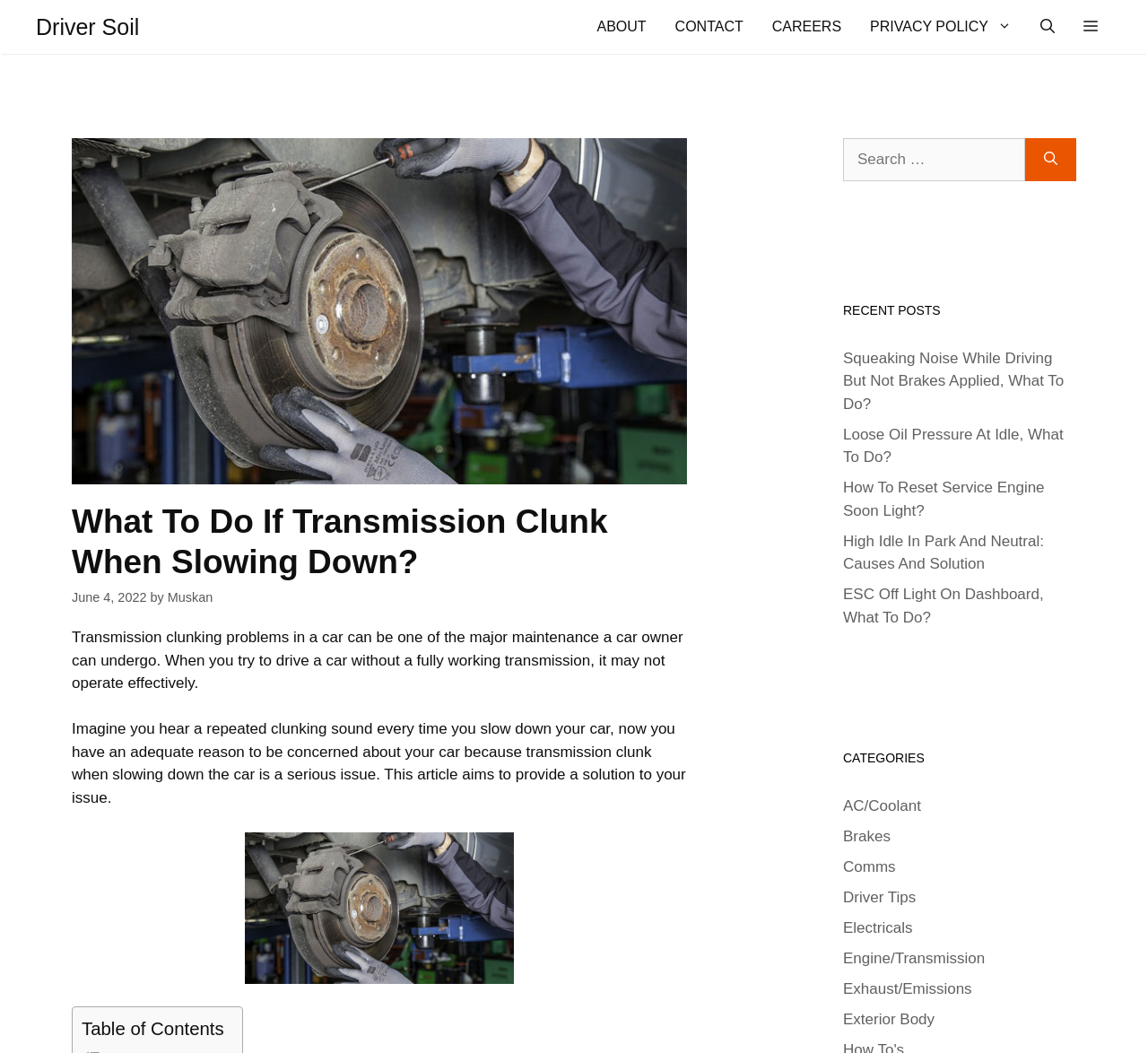Generate the title text from the webpage.

What To Do If Transmission Clunk When Slowing Down?